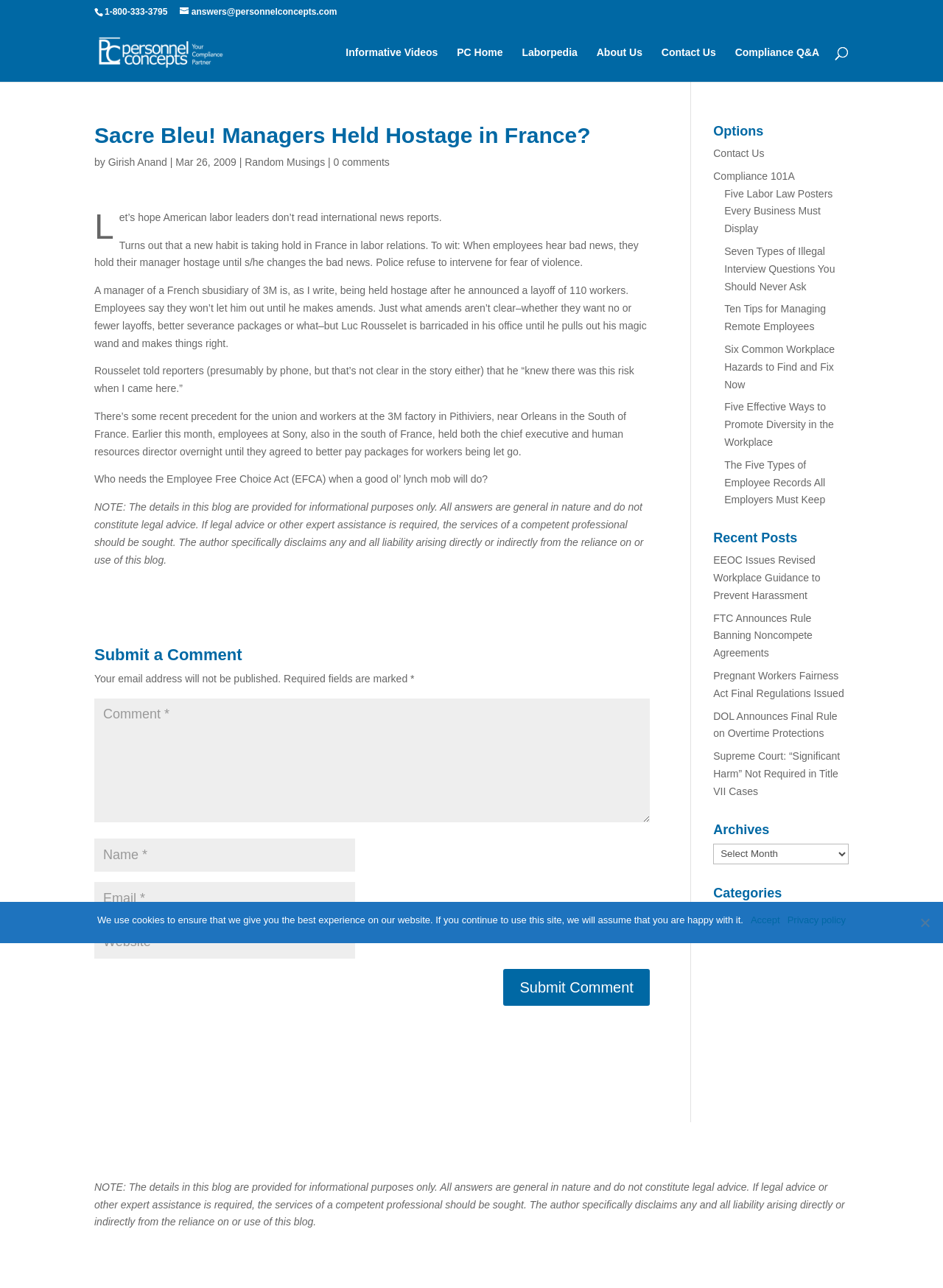Please provide a comprehensive response to the question below by analyzing the image: 
What is the topic of the latest article?

I found the answer by reading the title of the latest article, which is 'Sacre Bleu! Managers Held Hostage in France?' and understanding that it is about managers being held hostage in France.